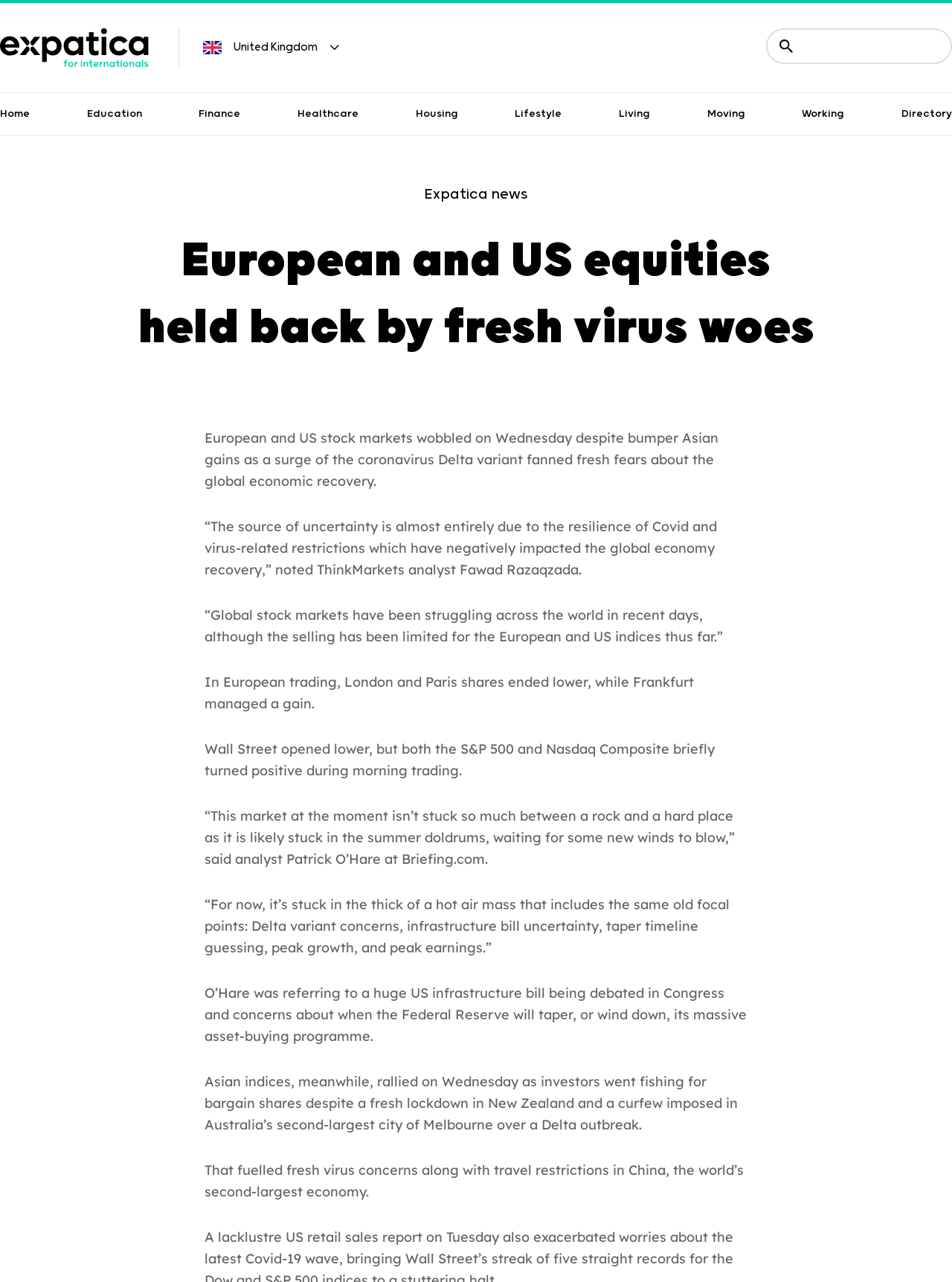Pinpoint the bounding box coordinates of the element that must be clicked to accomplish the following instruction: "Search articles". The coordinates should be in the format of four float numbers between 0 and 1, i.e., [left, top, right, bottom].

[0.833, 0.028, 0.977, 0.044]